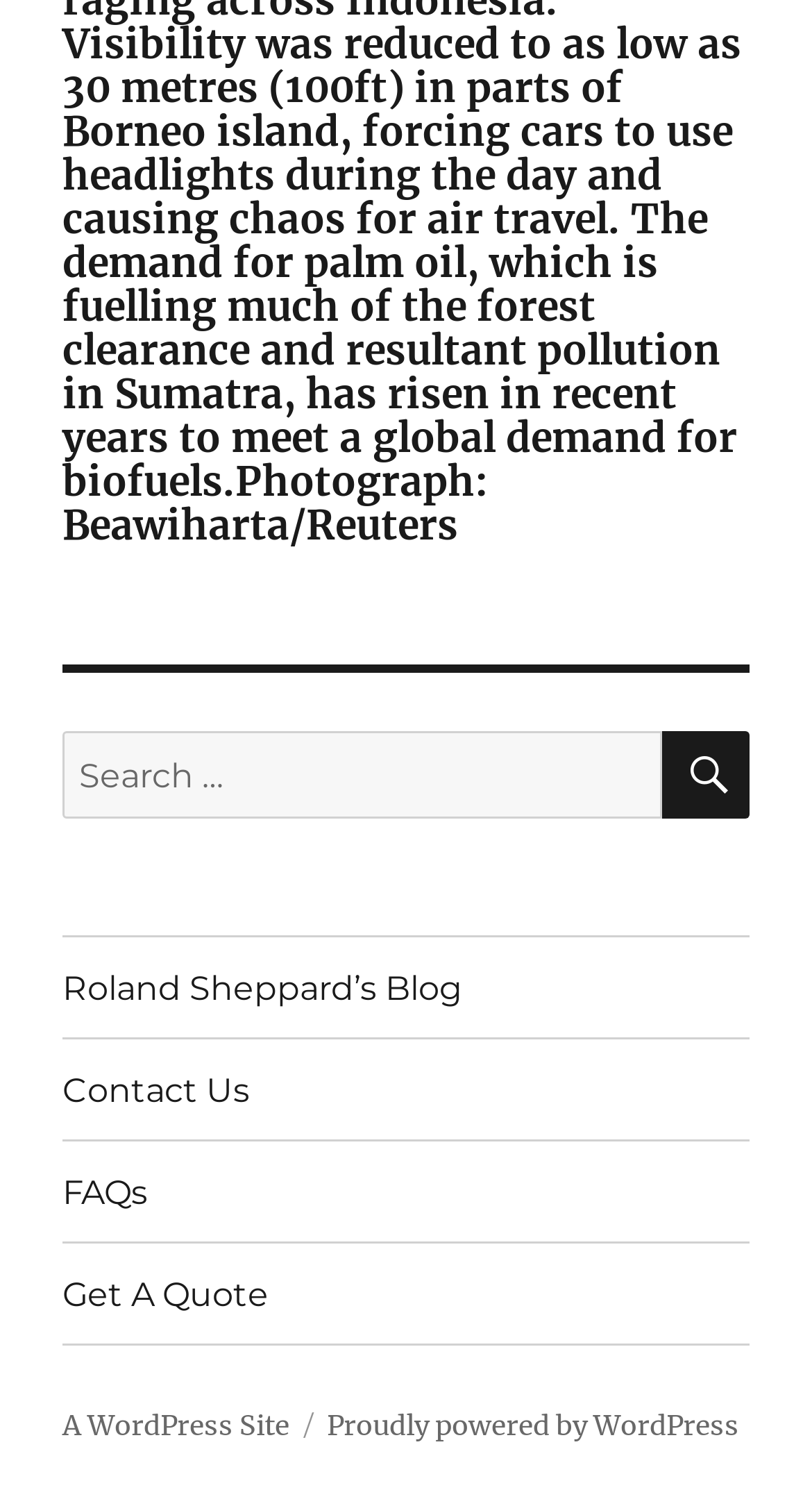Using the element description: "Contact Us", determine the bounding box coordinates for the specified UI element. The coordinates should be four float numbers between 0 and 1, [left, top, right, bottom].

[0.077, 0.69, 0.923, 0.757]